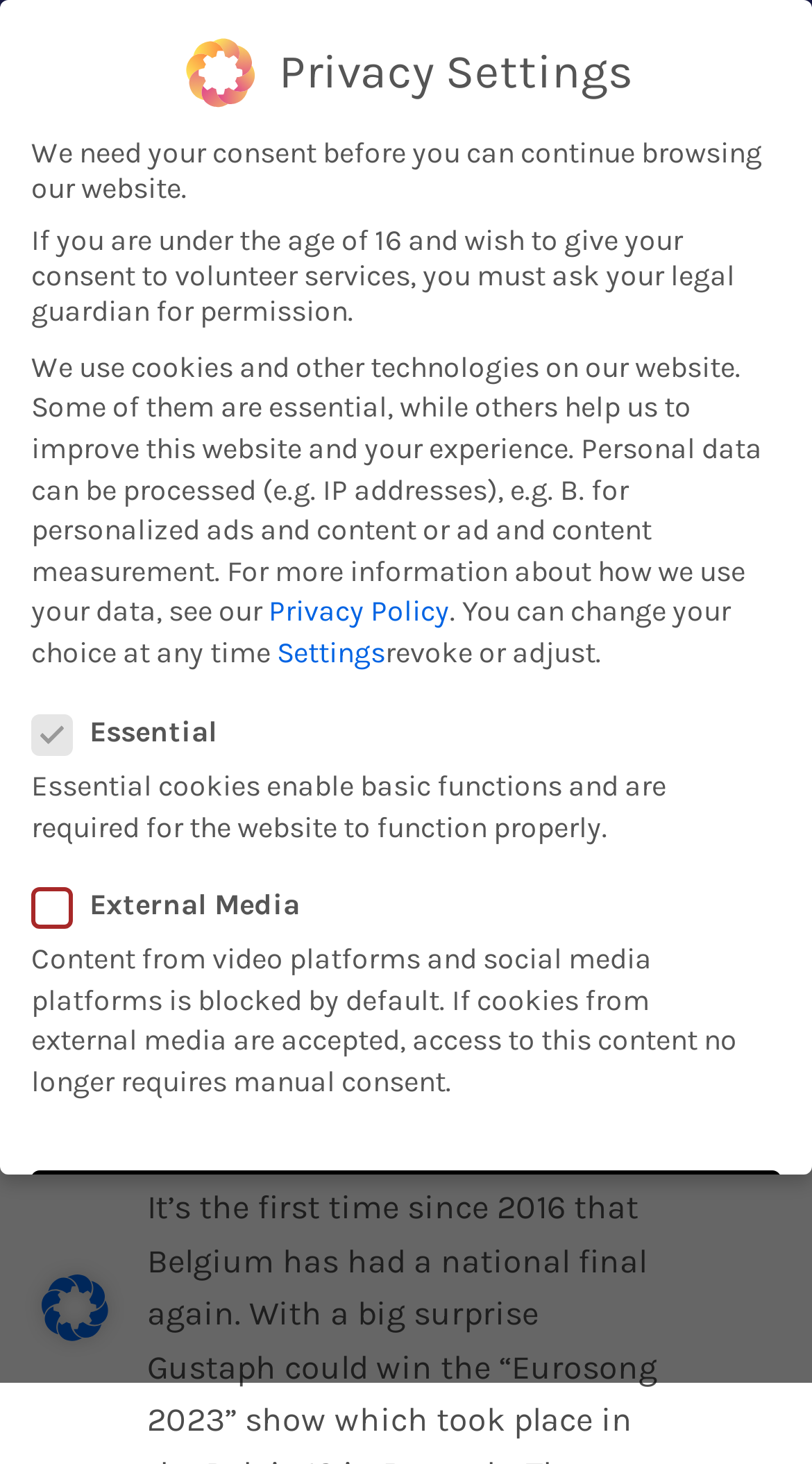Can you specify the bounding box coordinates of the area that needs to be clicked to fulfill the following instruction: "Search for something"?

[0.065, 0.68, 0.935, 0.765]